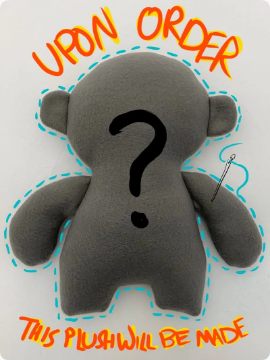Offer a meticulous description of the image.

The image features a whimsical grey plush bear, outlined with a dashed blue line, highlighting its charming and unique design. A large question mark emblazoned on its front plays on the theme of mystery and anticipation, suggesting that this plush is not yet completed and will be tailor-made for whoever orders it. Above the plush, the phrase "UPON ORDER" is boldly written in a playful, red font, evoking excitement about customization and personalization. Below, the playful declaration "THIS PLUSH WILL BE MADE" further reinforces this notion of creating something special, emphasizing the bespoke nature of the product. This image captures the essence of personalized craftsmanship, making it perfect for those seeking a unique addition to their collection.